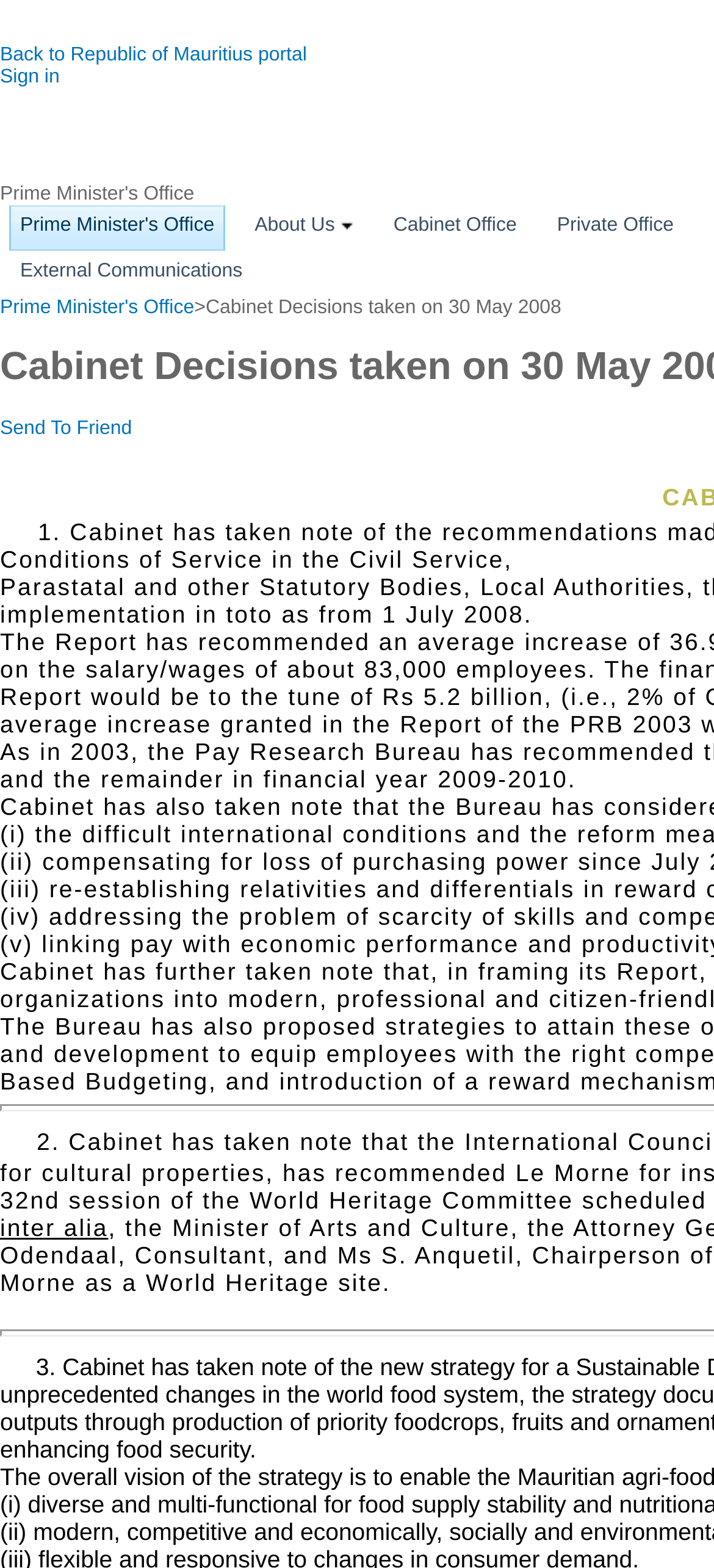Indicate the bounding box coordinates of the clickable region to achieve the following instruction: "send to friend."

[0.0, 0.266, 0.185, 0.28]